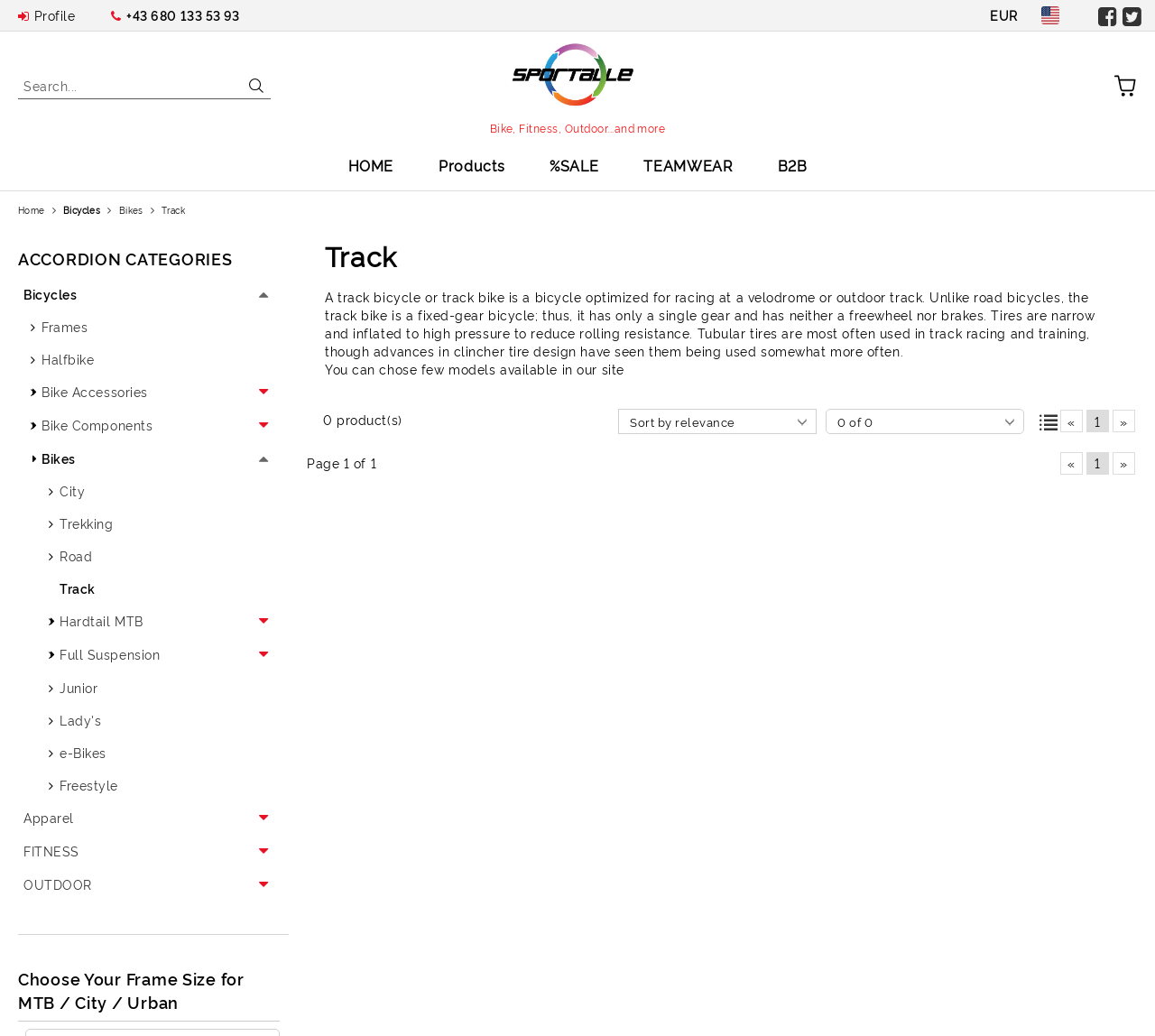Give a one-word or one-phrase response to the question:
What is the name of the company behind this website?

Diwekiyo Solutions e.U.